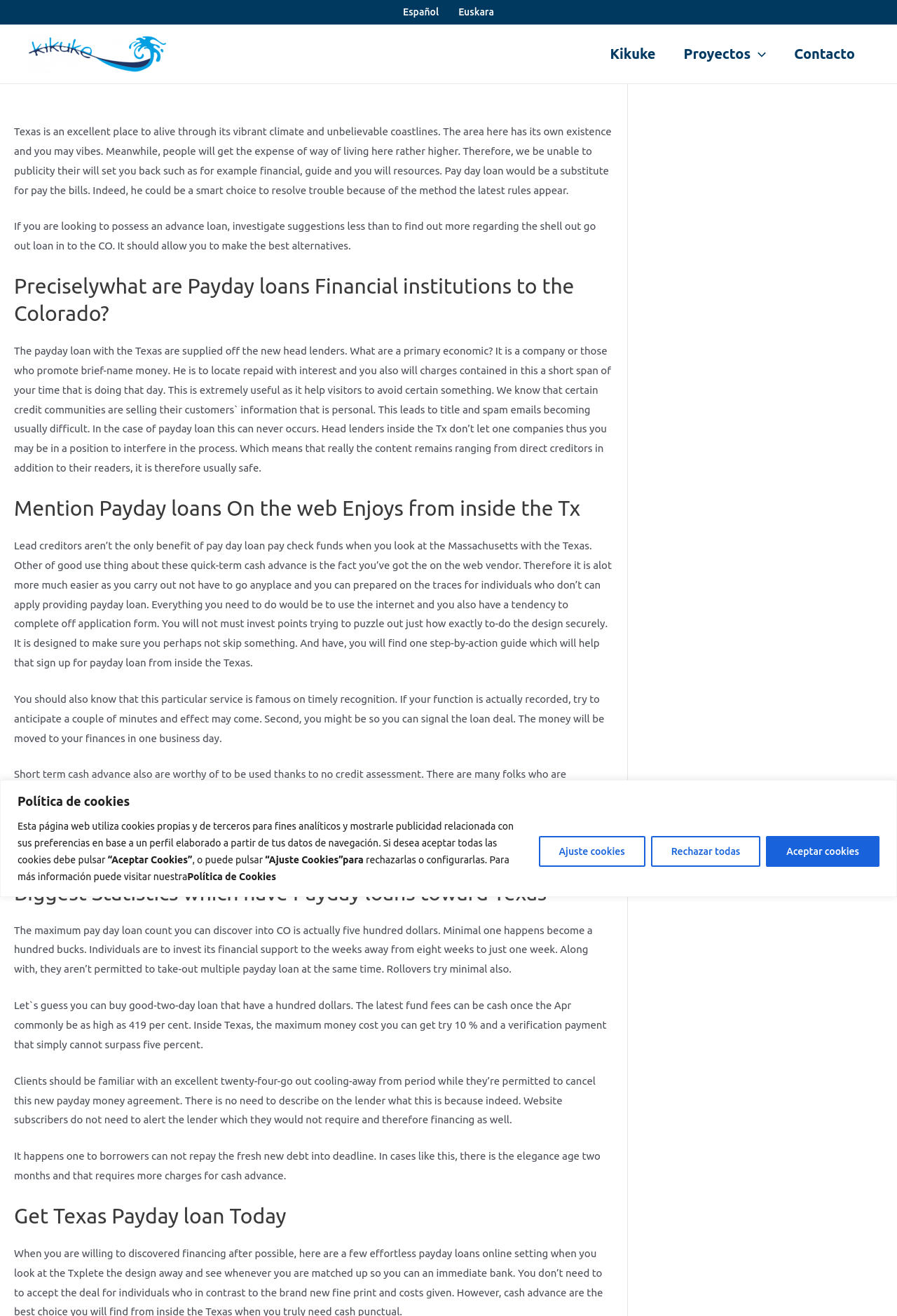Please identify the bounding box coordinates for the region that you need to click to follow this instruction: "Click the 'Ajuste cookies' button".

[0.6, 0.635, 0.719, 0.658]